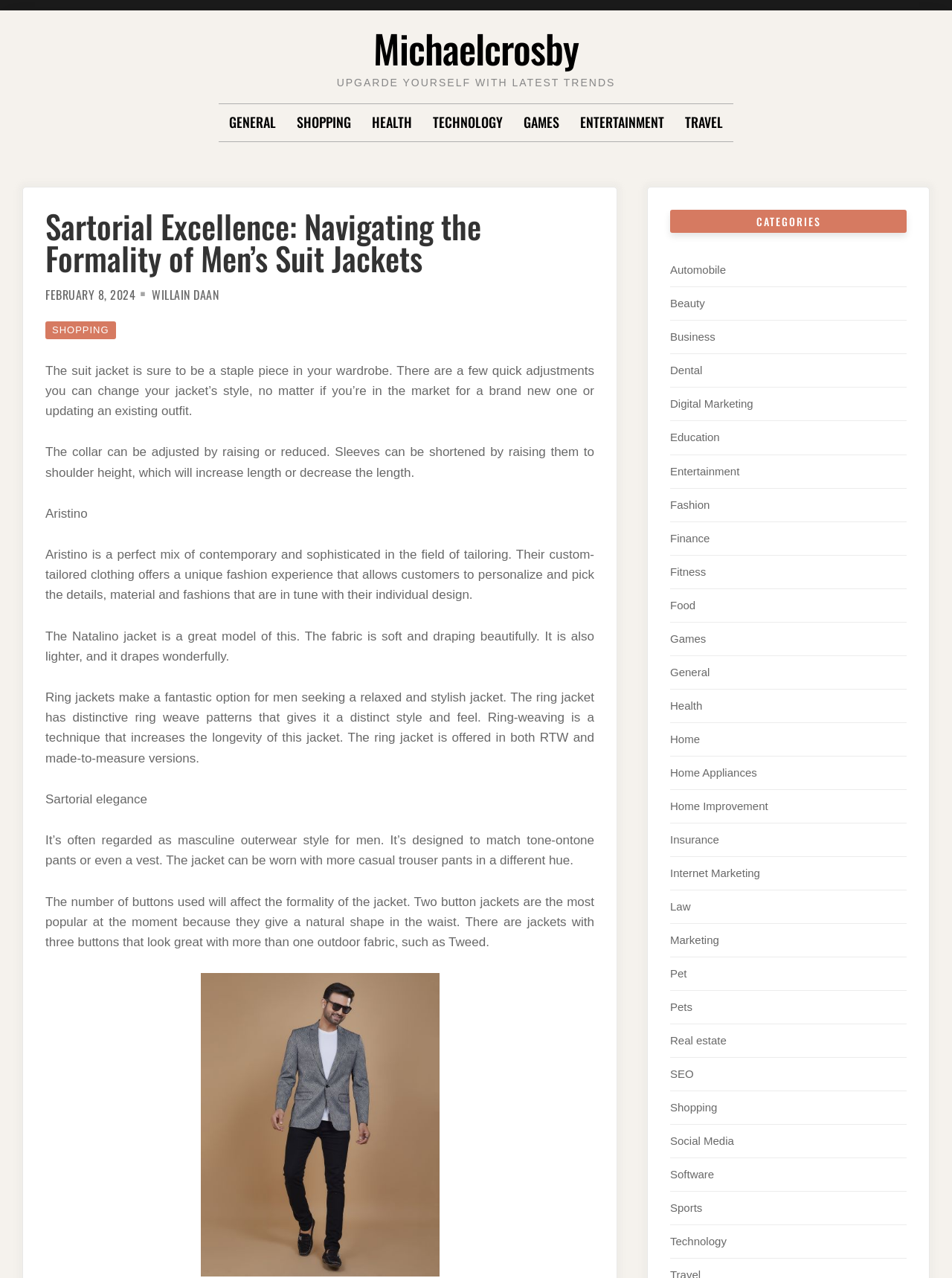Kindly determine the bounding box coordinates for the area that needs to be clicked to execute this instruction: "Click on the 'SHOPPING' link".

[0.312, 0.082, 0.369, 0.111]